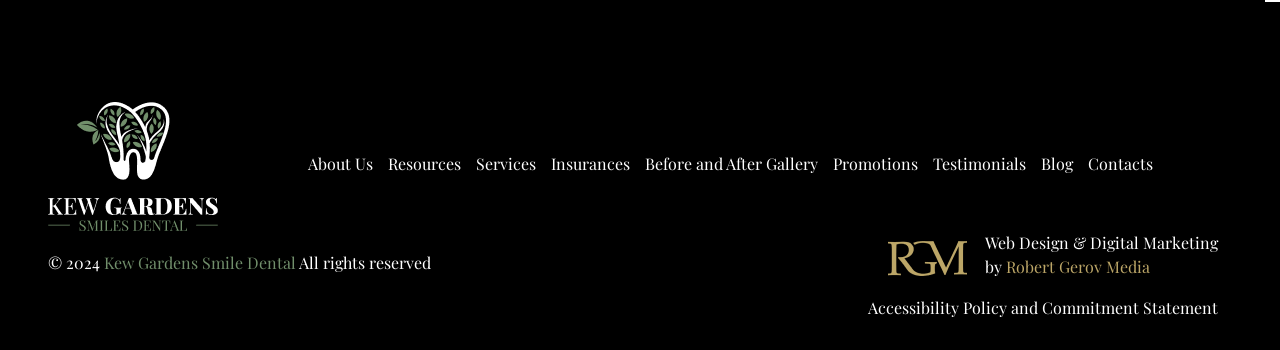Please determine the bounding box of the UI element that matches this description: Before and After Gallery. The coordinates should be given as (top-left x, top-left y, bottom-right x, bottom-right y), with all values between 0 and 1.

[0.509, 0.437, 0.645, 0.497]